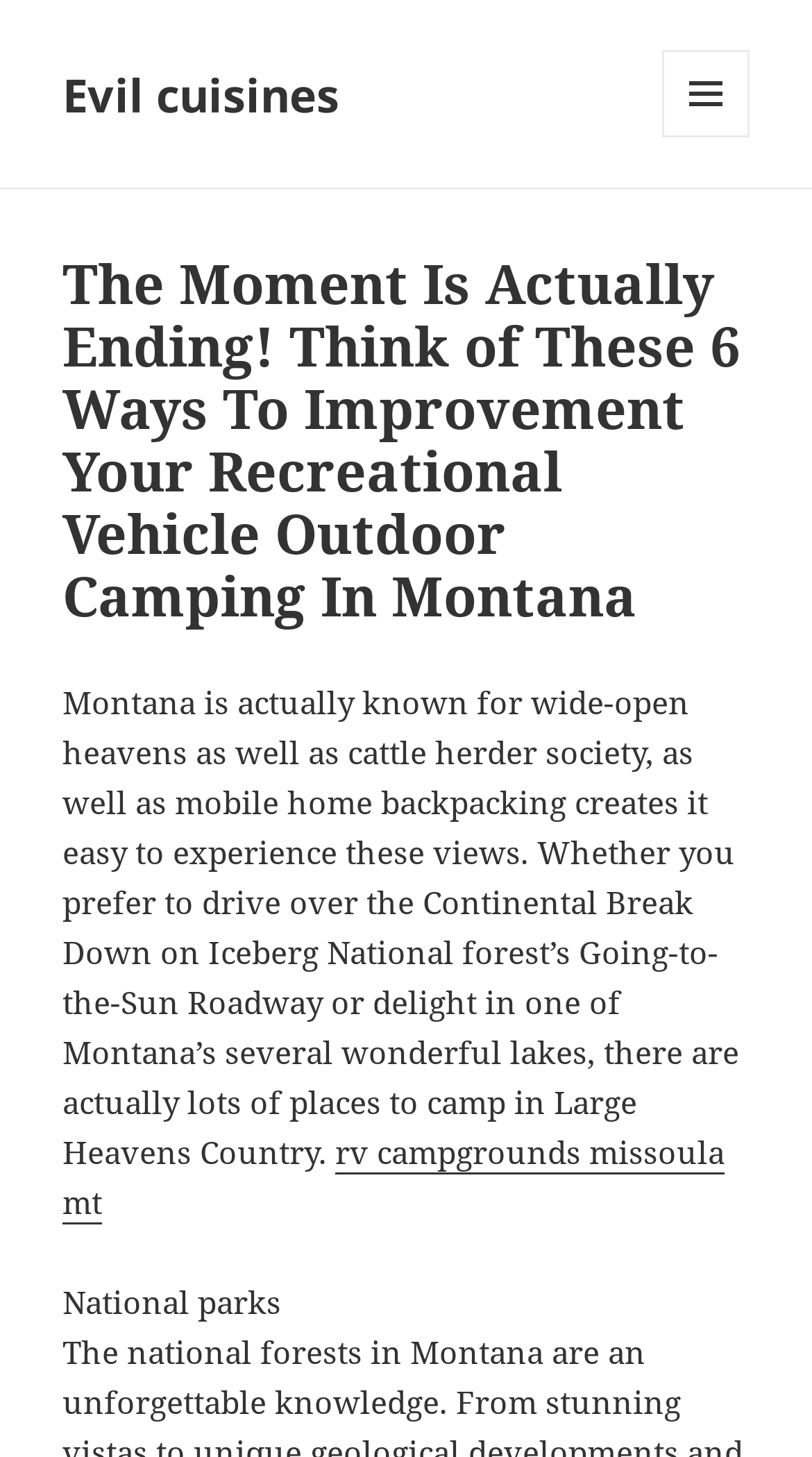Extract the primary header of the webpage and generate its text.

The Moment Is Actually Ending! Think of These 6 Ways To Improvement Your Recreational Vehicle Outdoor Camping In Montana